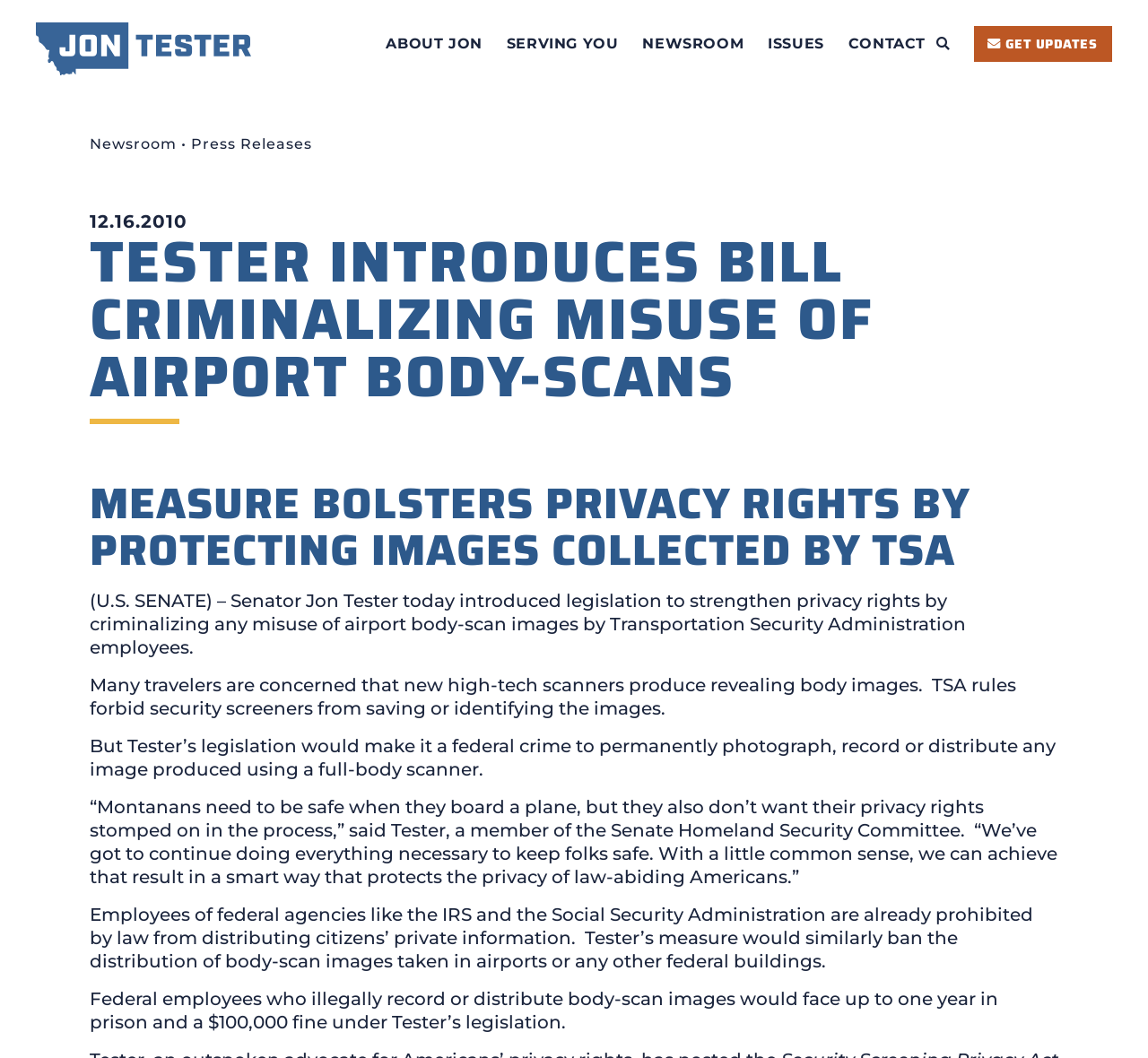Please identify the bounding box coordinates of where to click in order to follow the instruction: "Click Jon Tester Logo".

[0.031, 0.021, 0.219, 0.071]